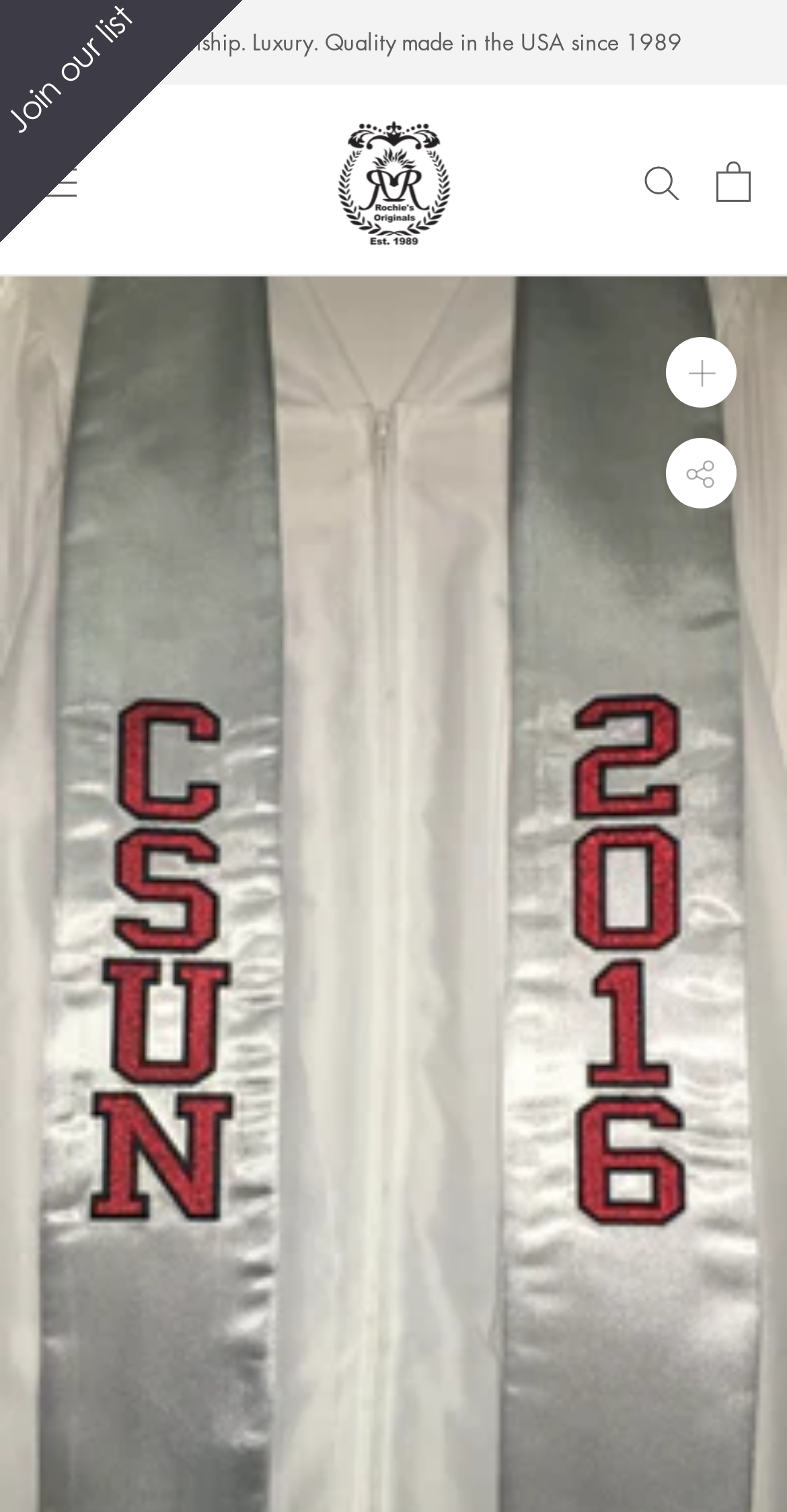Using the information from the screenshot, answer the following question thoroughly:
Is the navigation menu expanded?

The navigation menu is not expanded, as indicated by the 'expanded: False' property of the 'Open navigation' button.